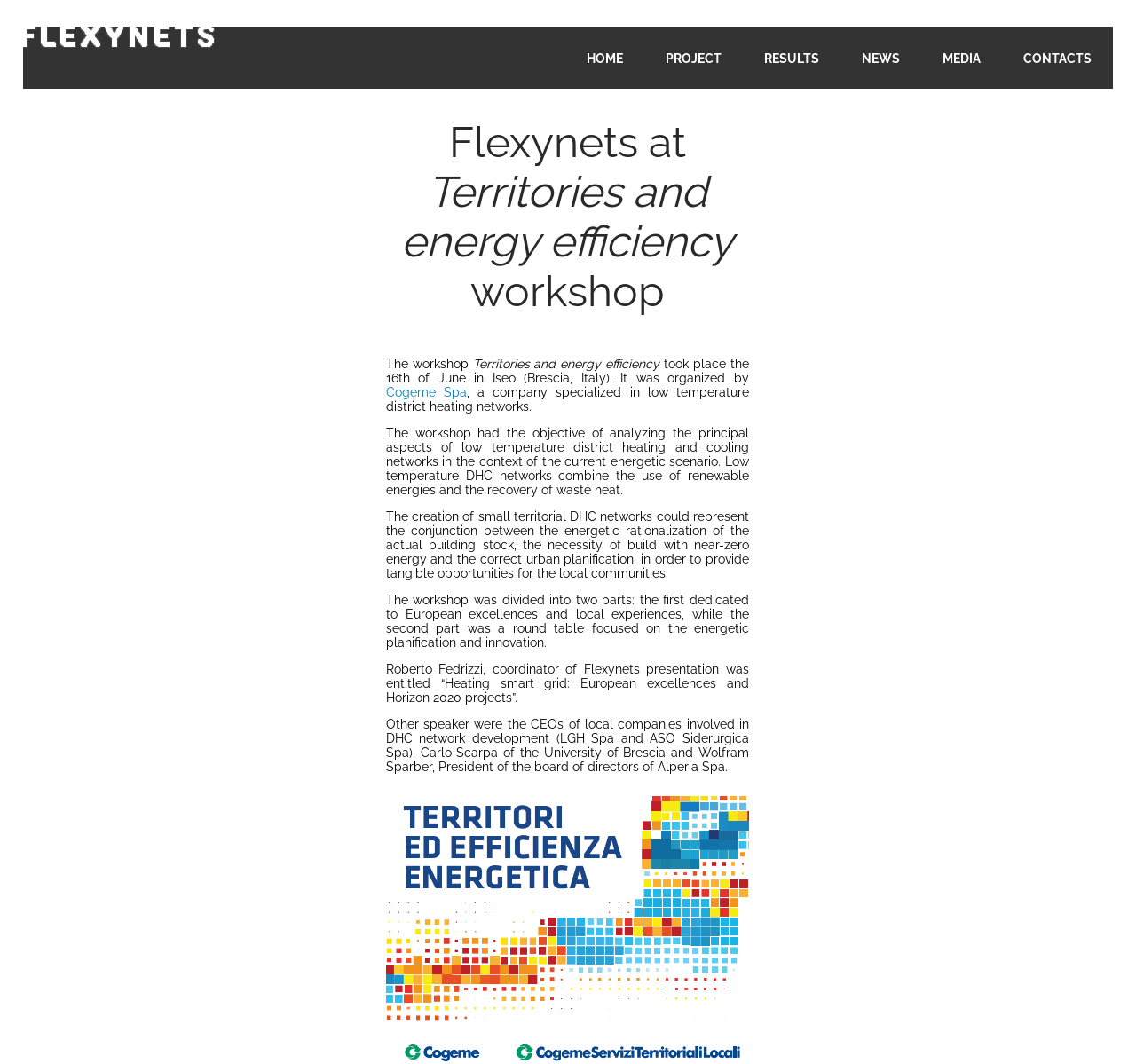What is the name of the workshop mentioned?
Please answer the question with a detailed response using the information from the screenshot.

I found the answer by looking at the heading element 'Flexynets at Territories and energy efficiency workshop' which is located at the top of the webpage, indicating that the workshop is the main topic of the page.